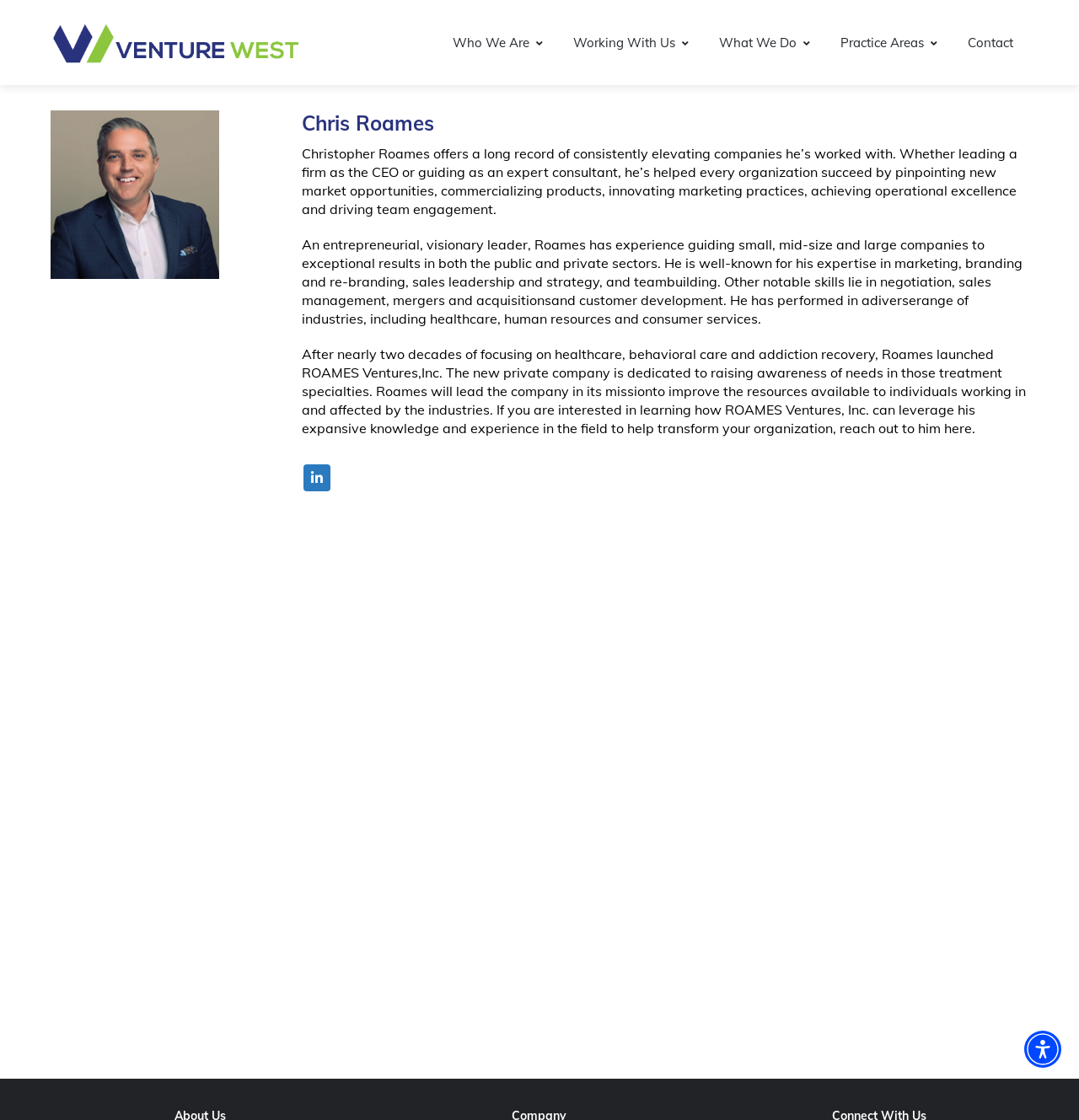Using the element description: "What We Do", determine the bounding box coordinates for the specified UI element. The coordinates should be four float numbers between 0 and 1, [left, top, right, bottom].

[0.652, 0.006, 0.765, 0.07]